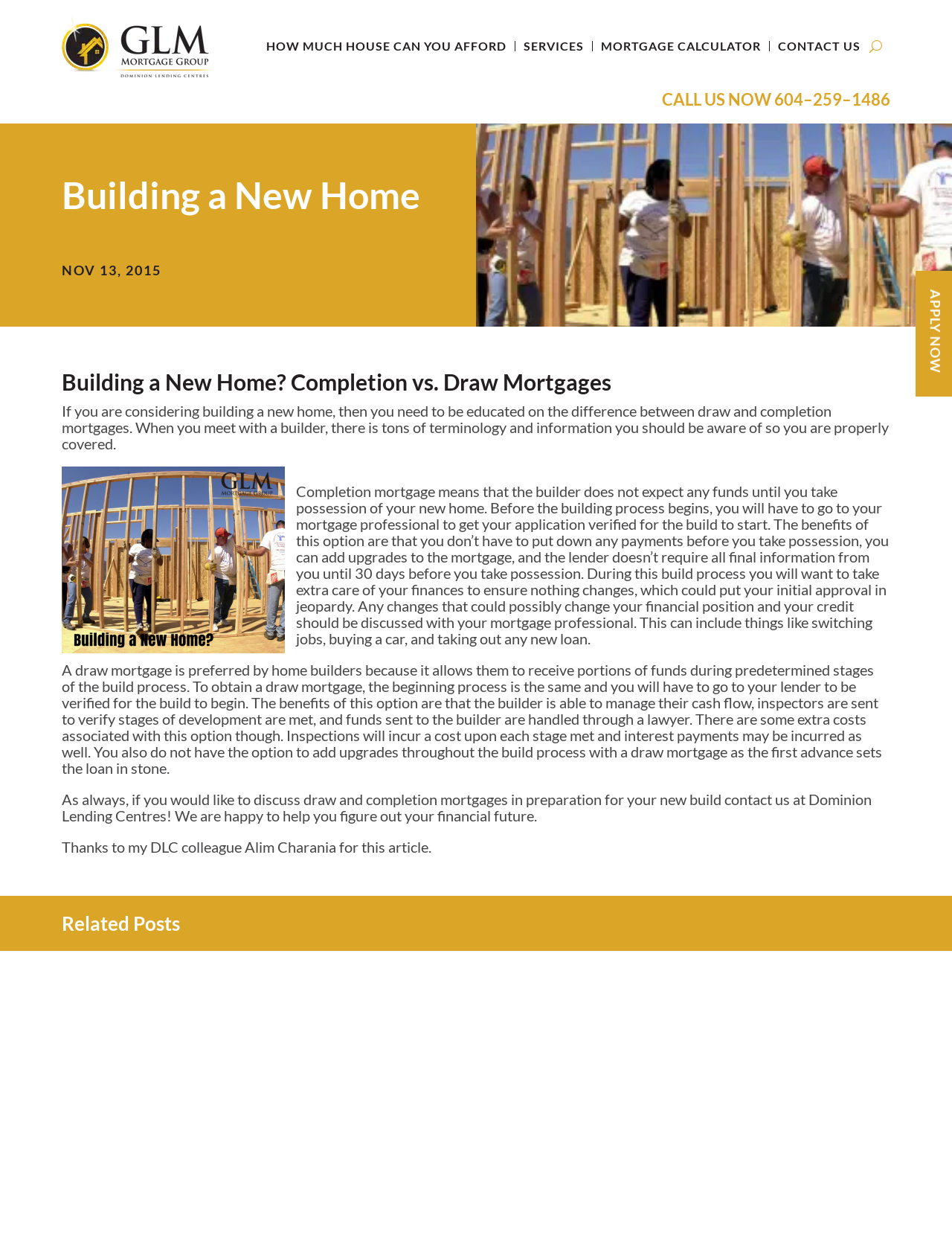Please find and report the bounding box coordinates of the element to click in order to perform the following action: "View recent posts". The coordinates should be expressed as four float numbers between 0 and 1, in the format [left, top, right, bottom].

None